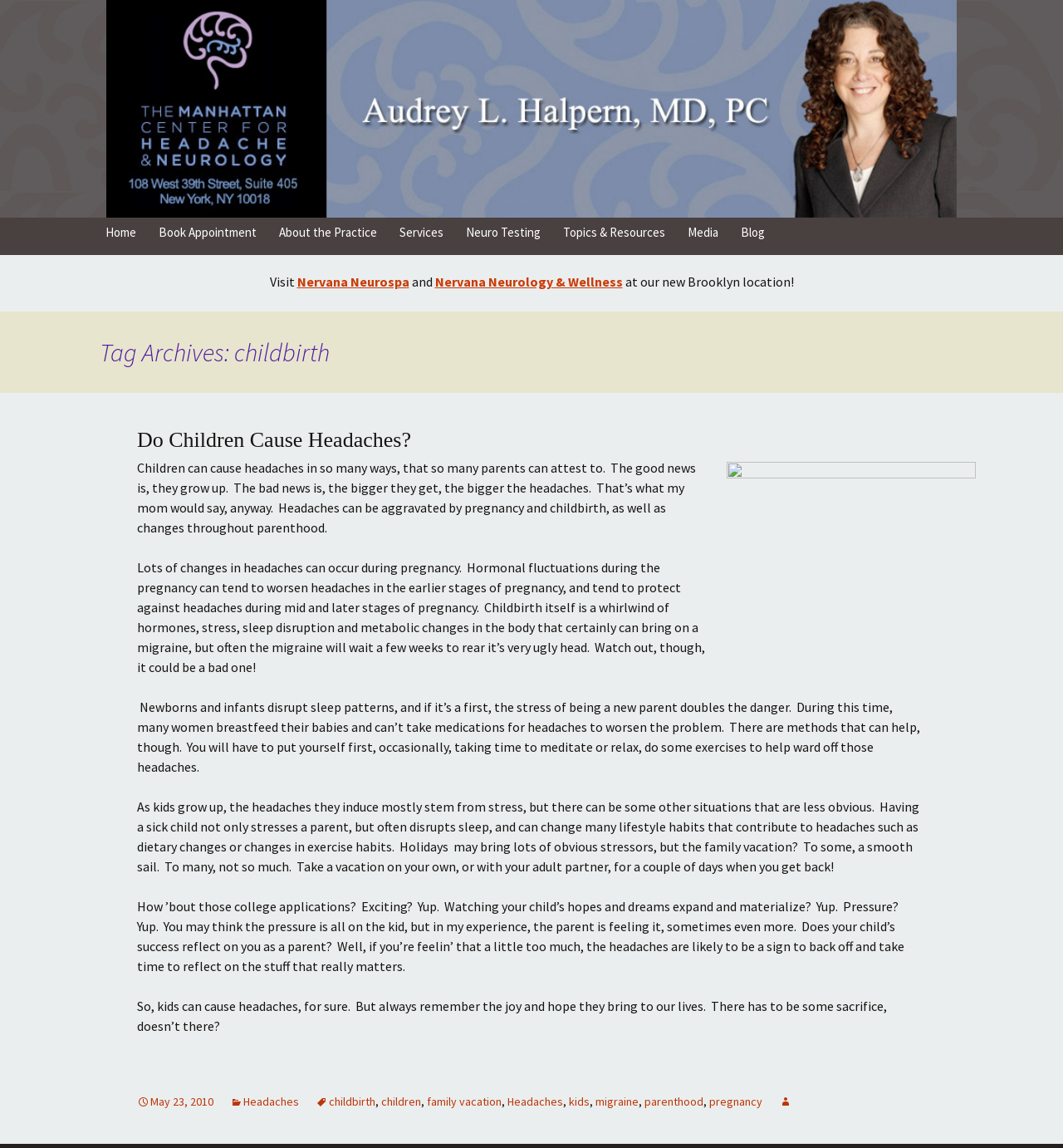Respond to the question with just a single word or phrase: 
What is the topic of the article?

Childbirth and headaches